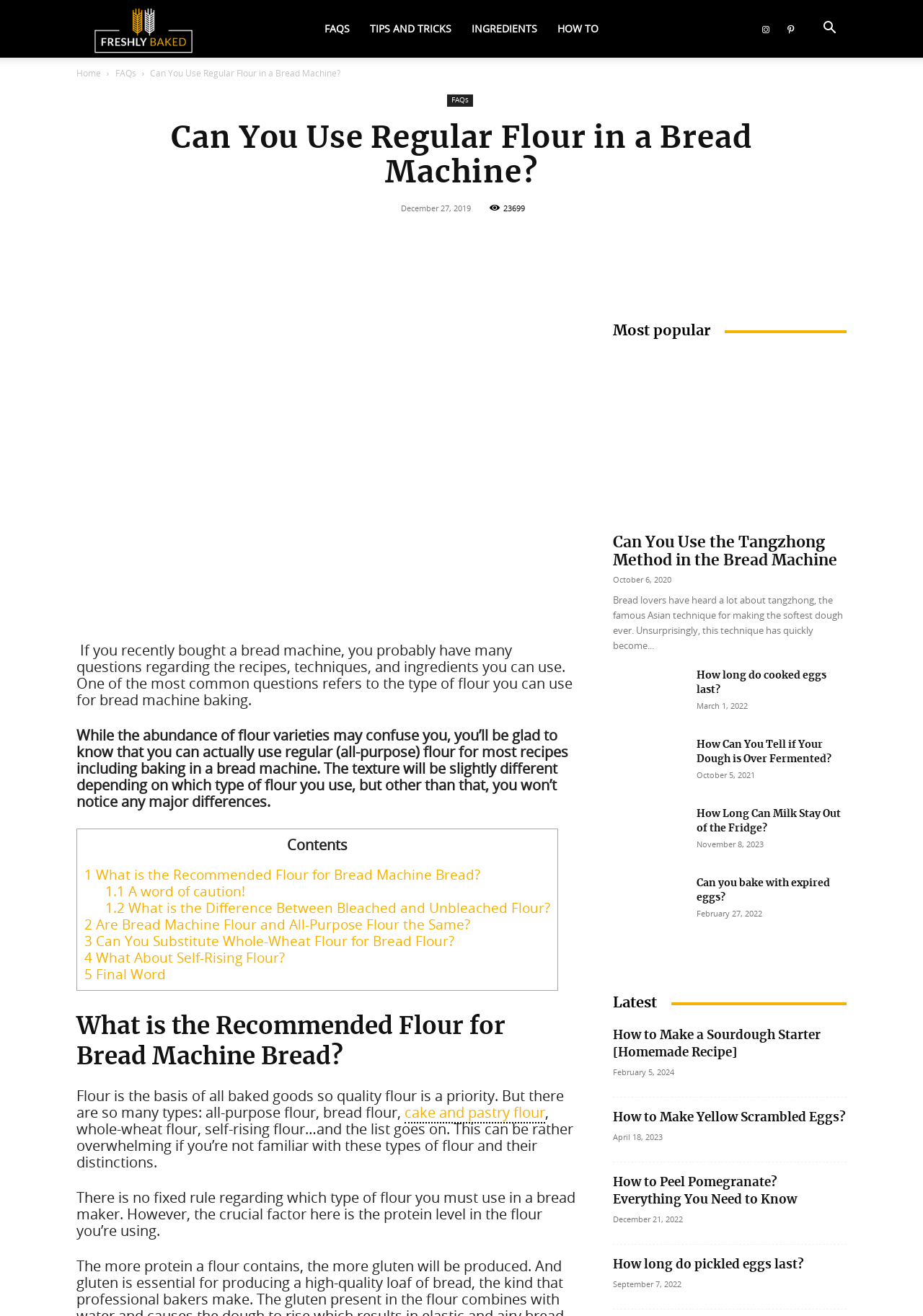Locate the coordinates of the bounding box for the clickable region that fulfills this instruction: "Read the popular article 'Can You Use the Tangzhong Method in the Bread Machine'".

[0.664, 0.27, 0.917, 0.398]